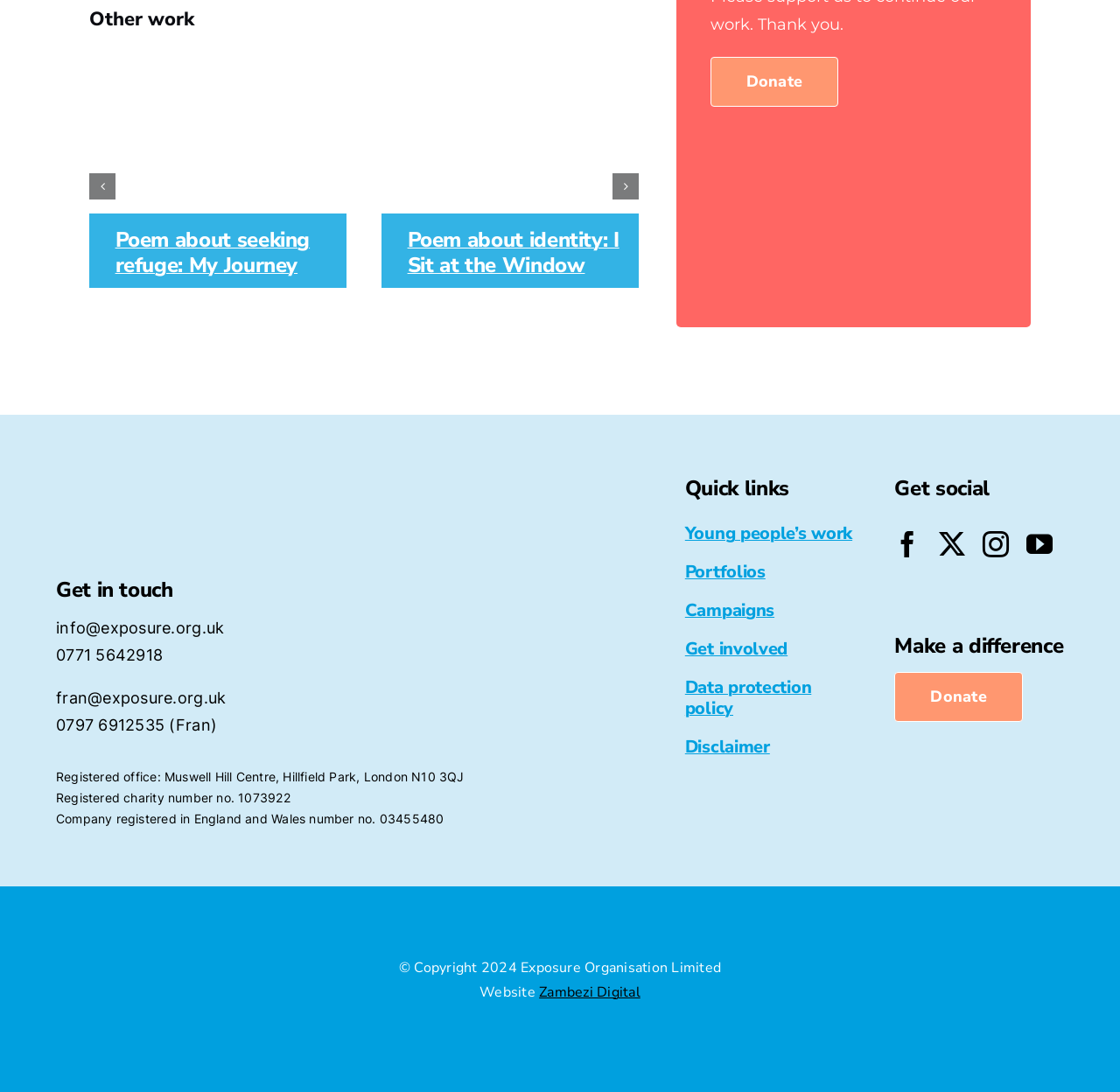Specify the bounding box coordinates of the element's region that should be clicked to achieve the following instruction: "Get in touch through email 'info@exposure.org.uk'". The bounding box coordinates consist of four float numbers between 0 and 1, in the format [left, top, right, bottom].

[0.05, 0.567, 0.2, 0.584]